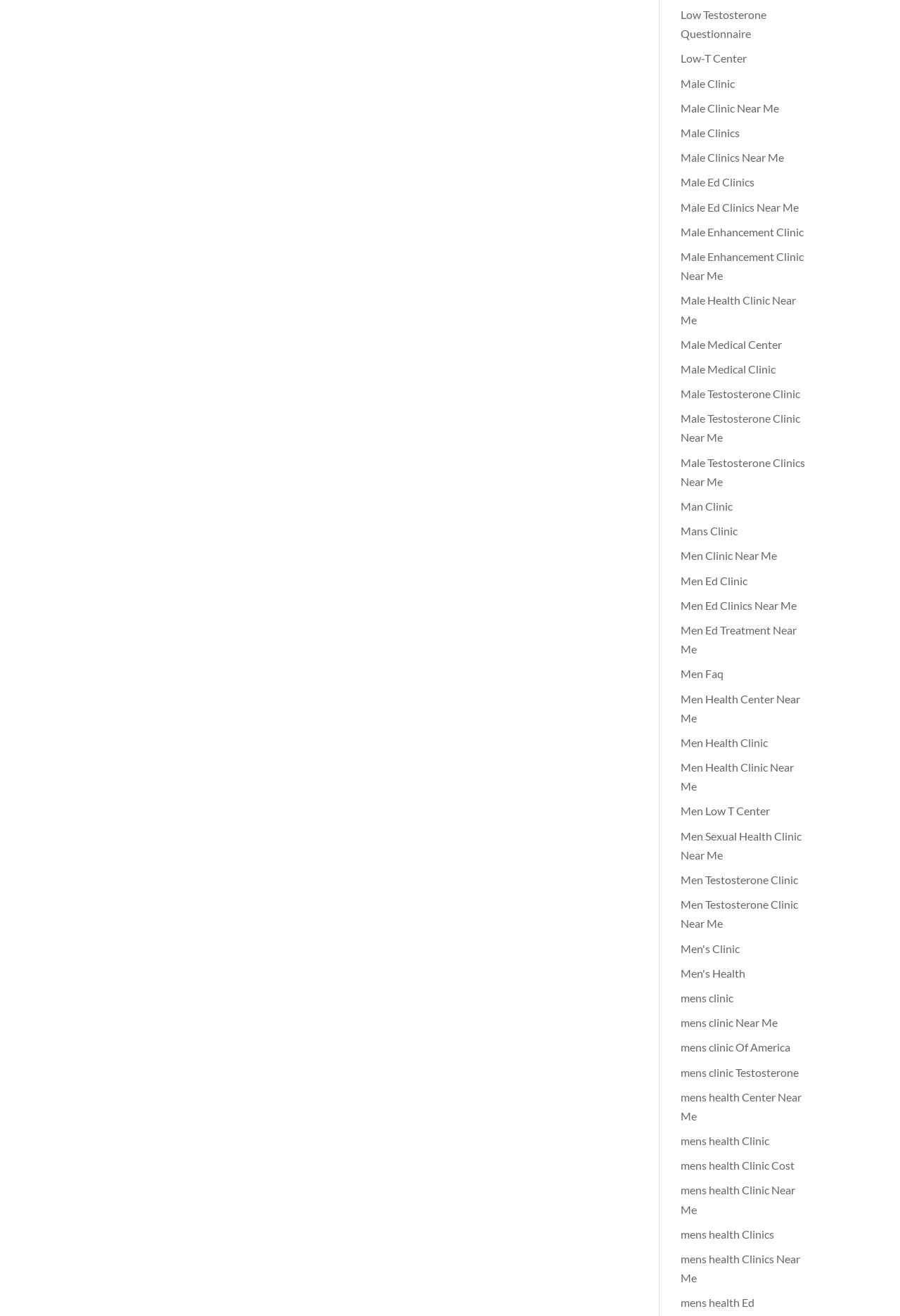Use a single word or phrase to answer the question:
What is the main topic of this webpage?

Male health clinics